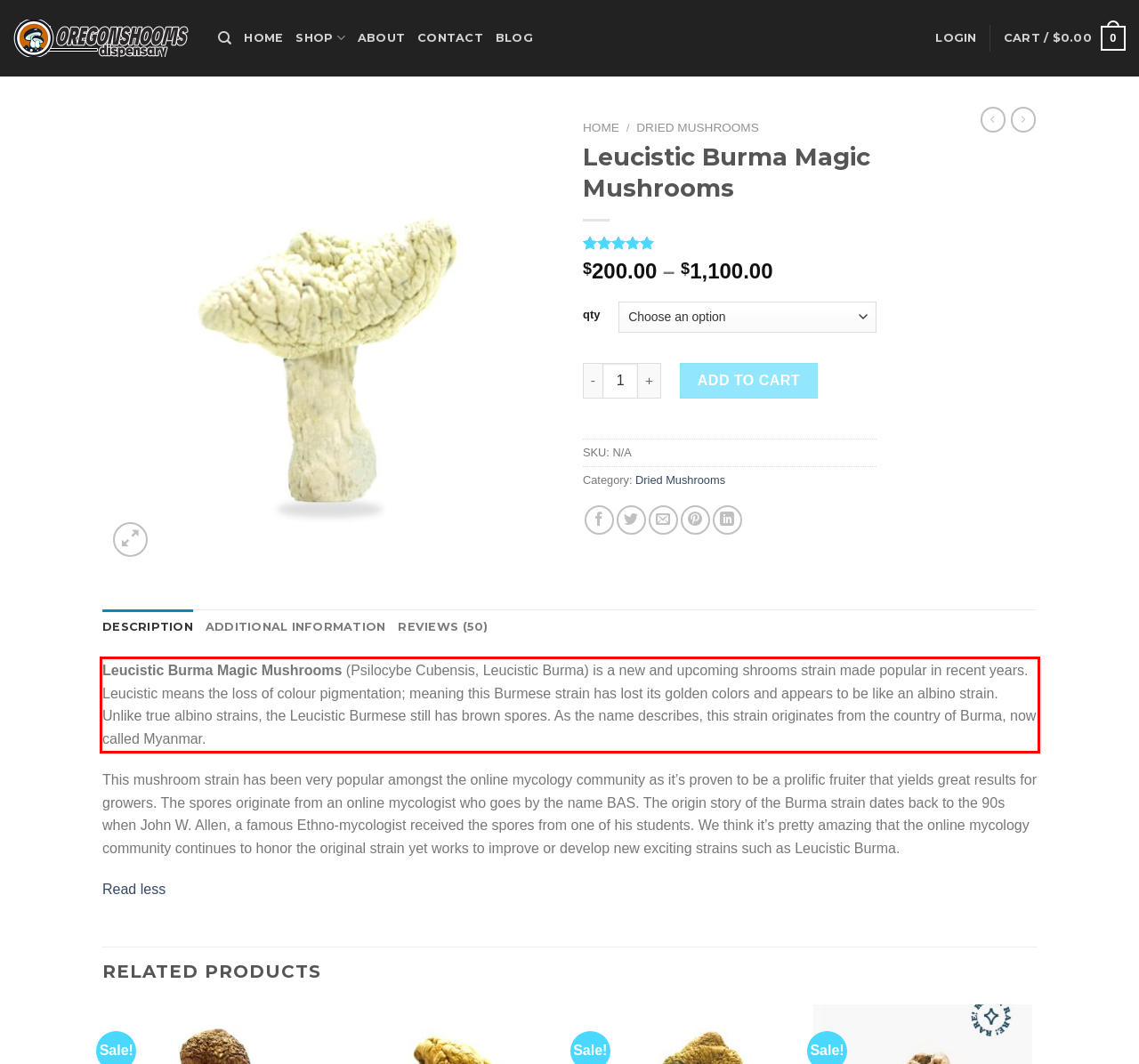Given a webpage screenshot, locate the red bounding box and extract the text content found inside it.

Leucistic Burma Magic Mushrooms (Psilocybe Cubensis, Leucistic Burma) is a new and upcoming shrooms strain made popular in recent years. Leucistic means the loss of colour pigmentation; meaning this Burmese strain has lost its golden colors and appears to be like an albino strain. Unlike true albino strains, the Leucistic Burmese still has brown spores. As the name describes, this strain originates from the country of Burma, now called Myanmar.